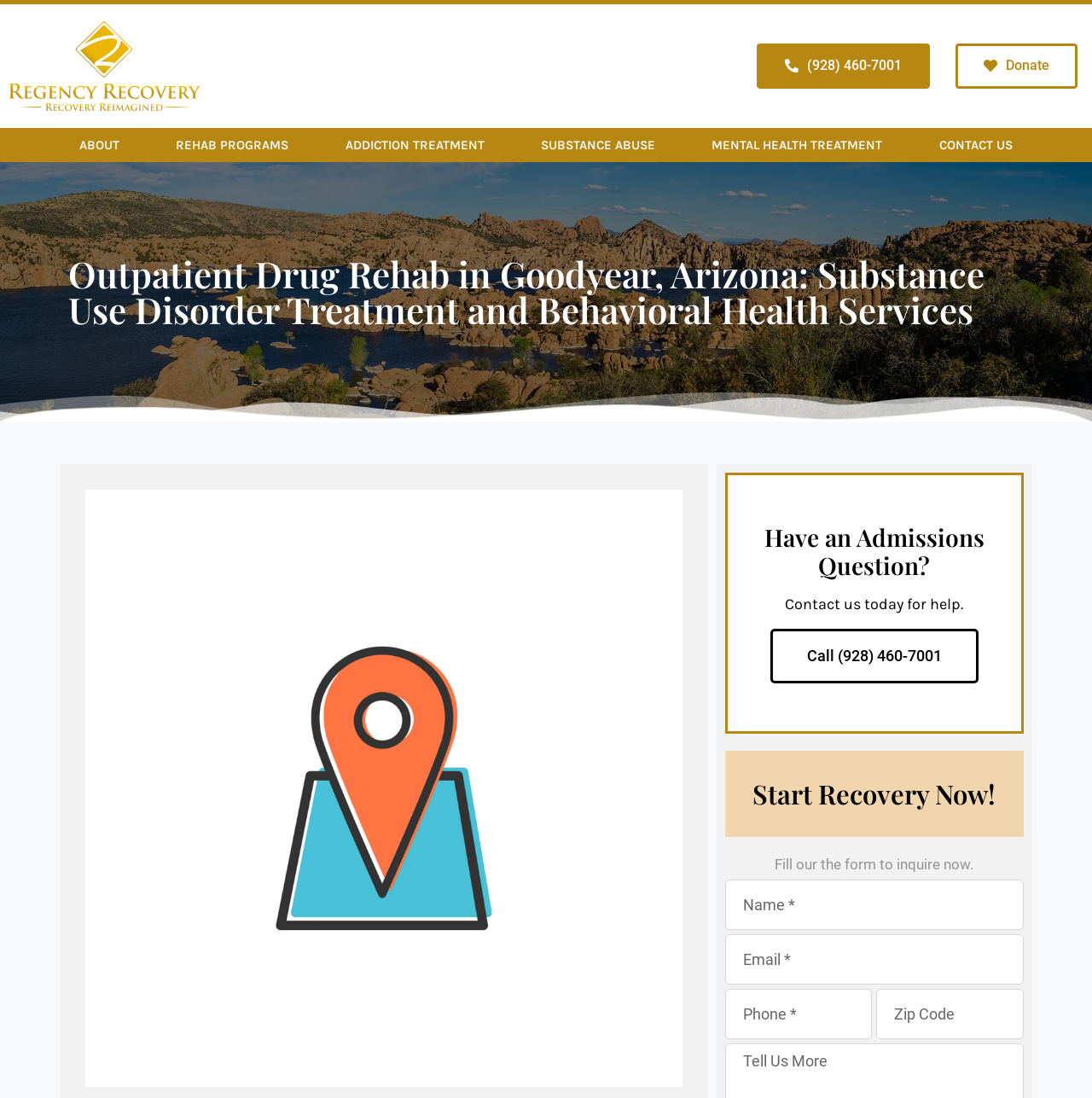Reply to the question below using a single word or brief phrase:
What is the phone number to contact for admissions?

(928) 460-7001